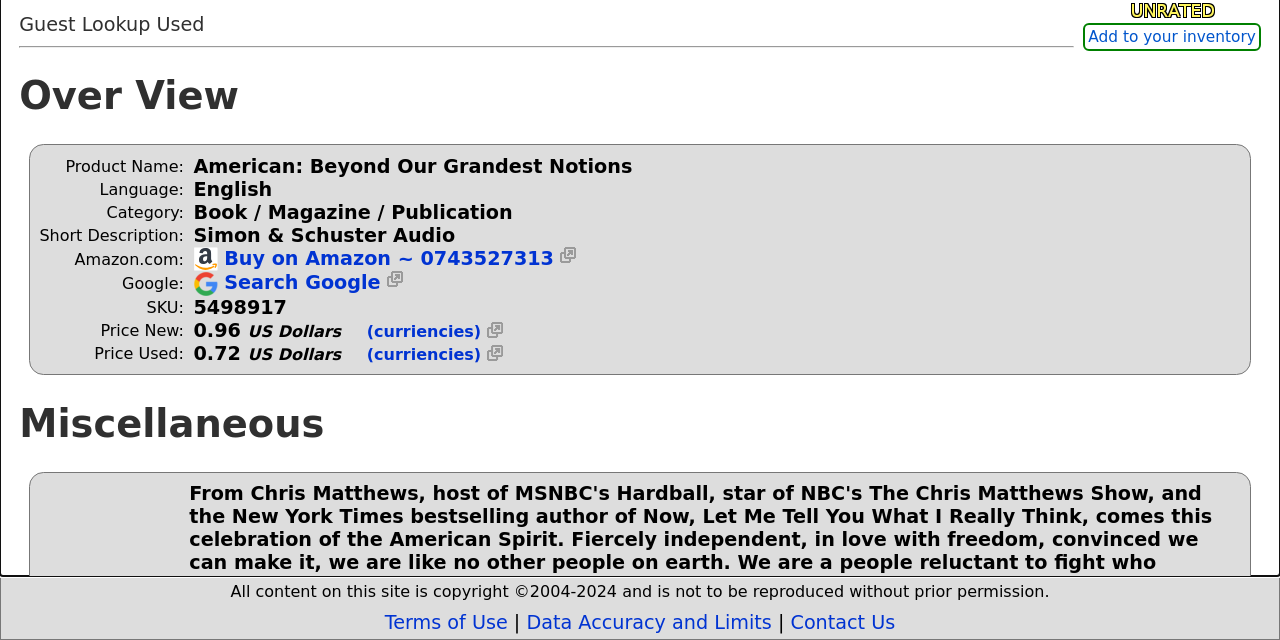Please find the bounding box for the UI element described by: "(curriencies)".

[0.282, 0.503, 0.393, 0.532]